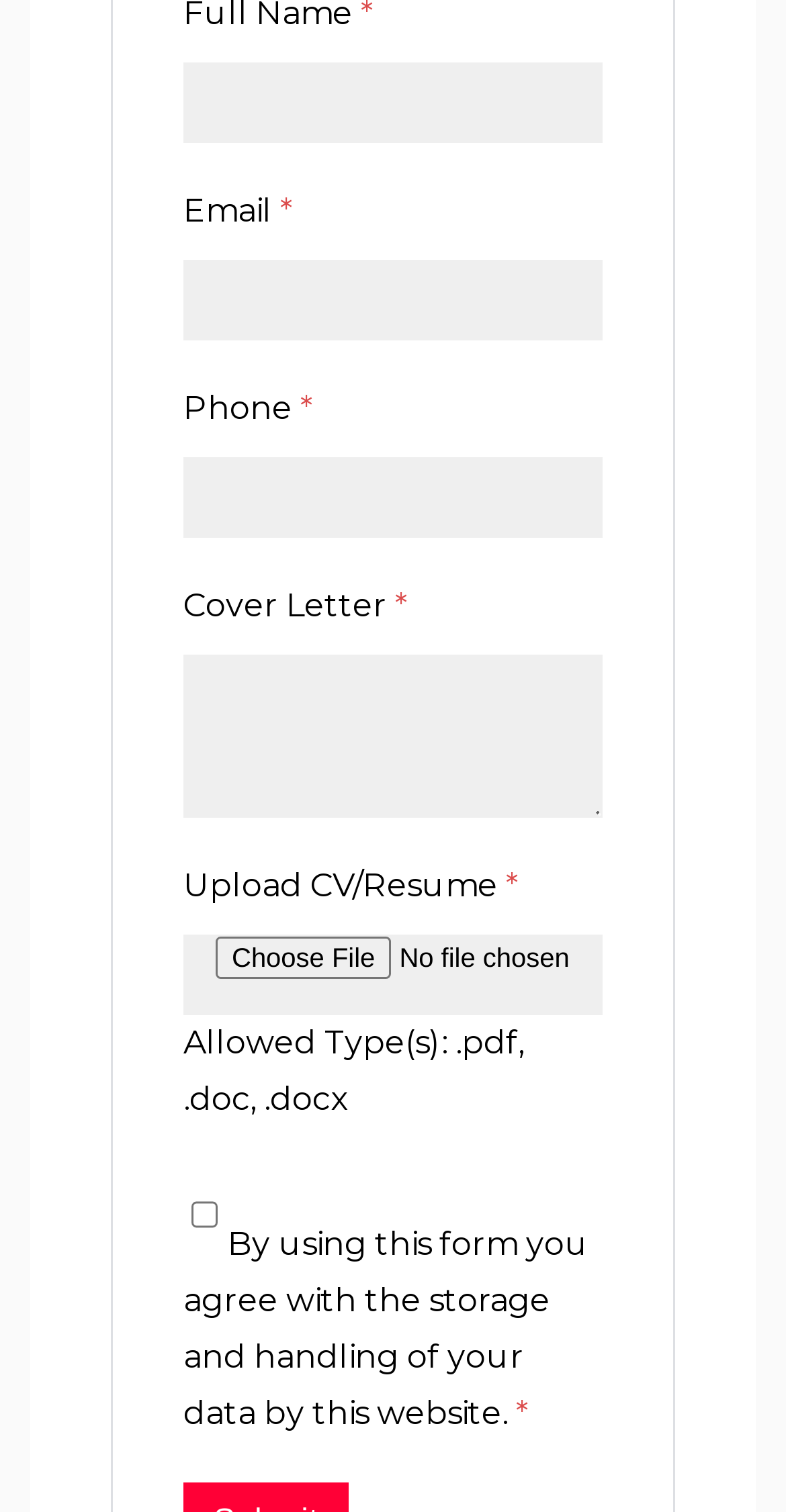How many textboxes are there?
Can you offer a detailed and complete answer to this question?

There are 4 textboxes because there are 4 elements with 'textbox' type and 'required: True' attribute, which are 'Full Name *', 'Email *', 'Phone *', and 'Cover Letter *'.